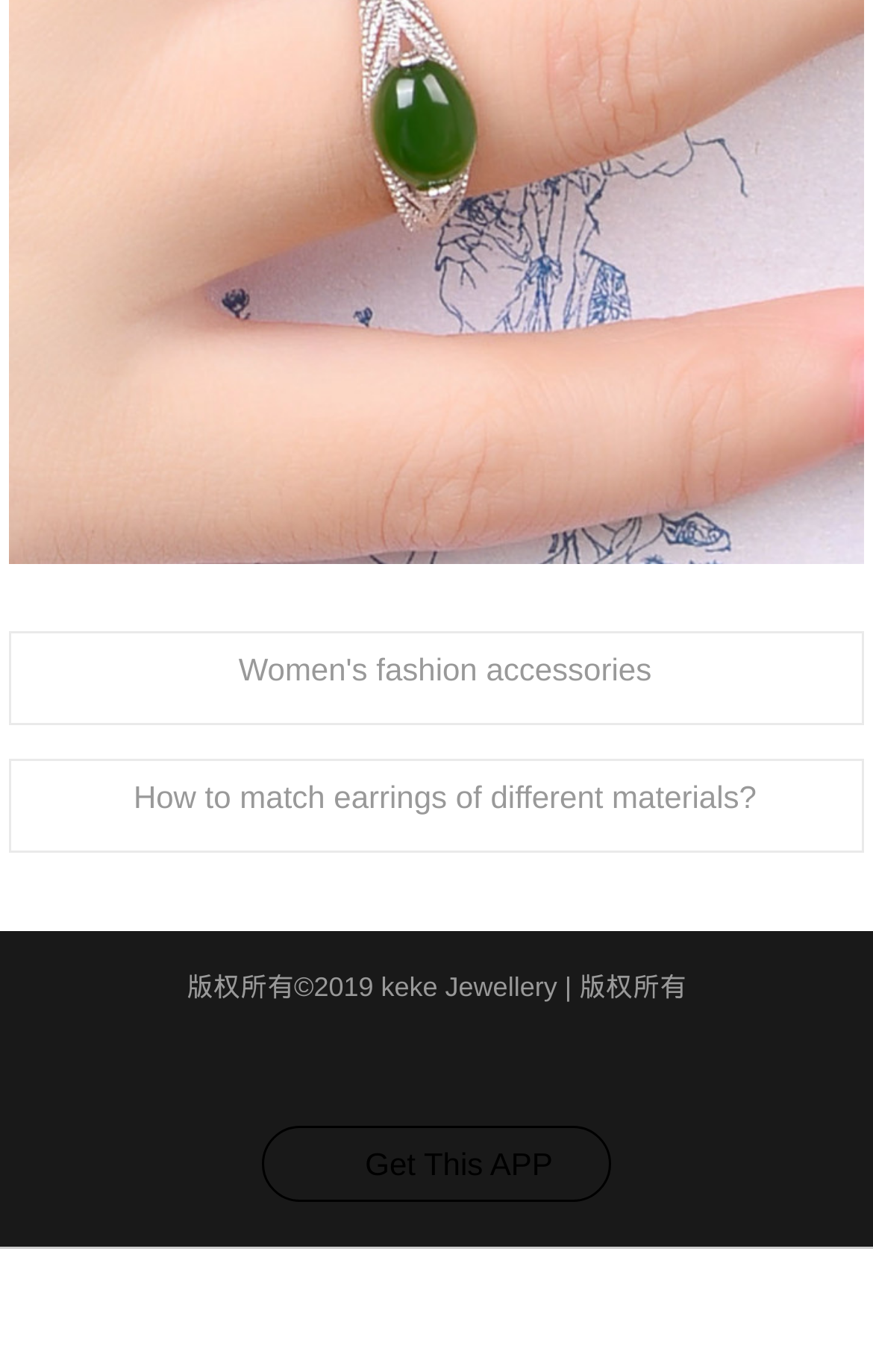Carefully examine the image and provide an in-depth answer to the question: What is the copyright year of the website?

The StaticText element '版权所有©2019 keke Jewellery |' indicates that the copyright year of the website is 2019.